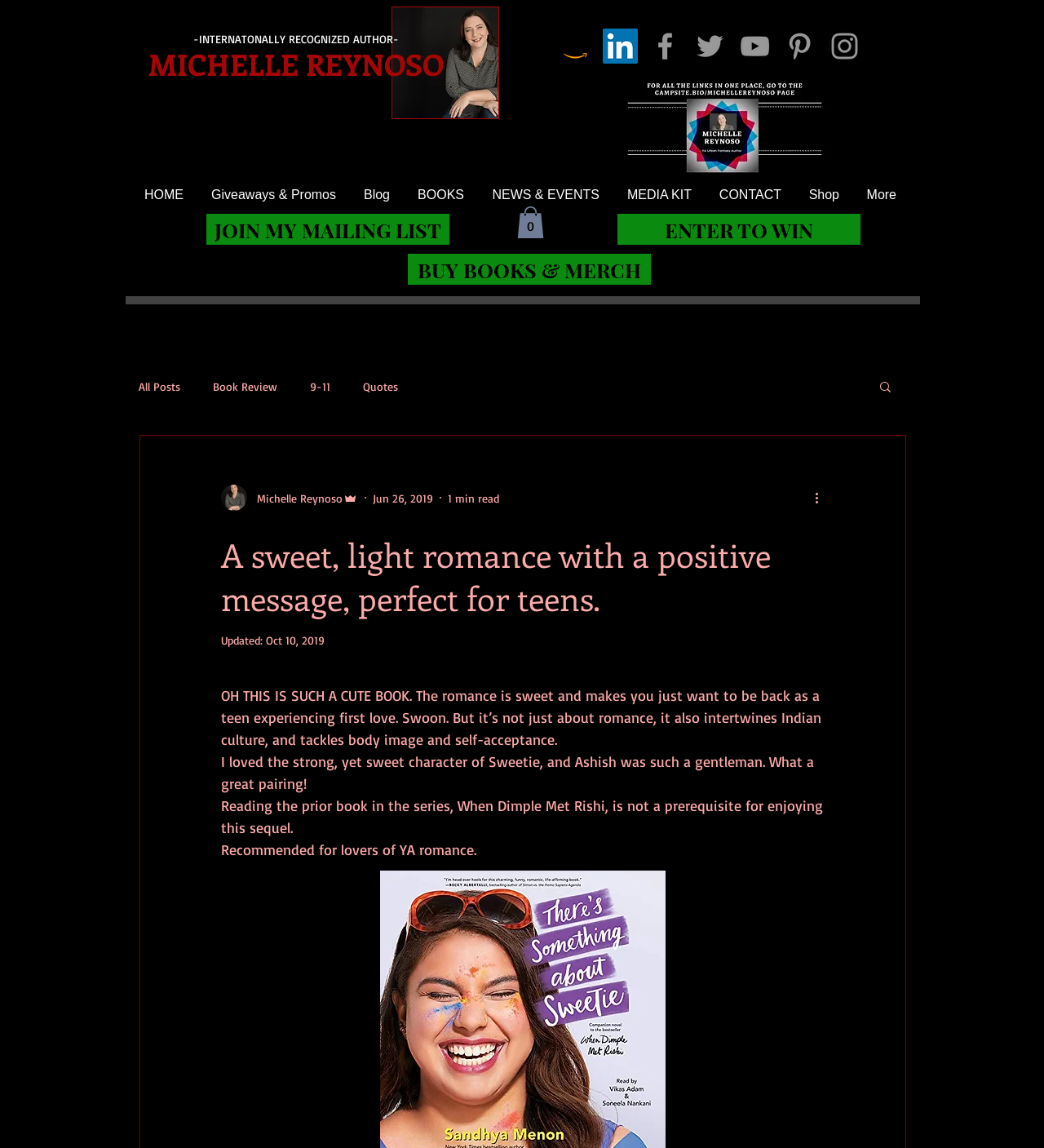What is the title of the book being reviewed?
Provide a detailed answer to the question using information from the image.

Although there is a review of a book on the webpage, the title of the book is not explicitly mentioned. The review only mentions that it is a sequel to 'When Dimple Met Rishi'.